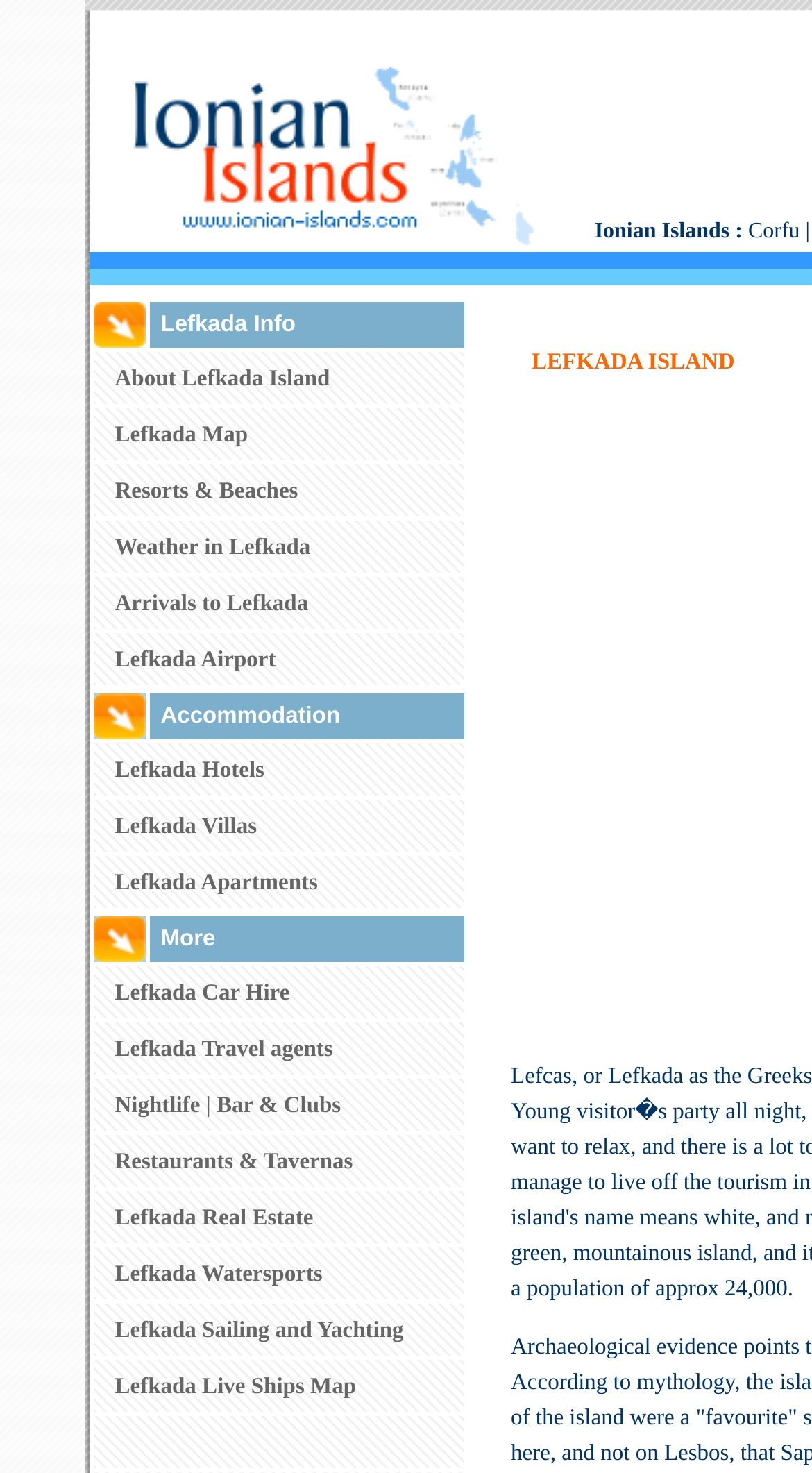Find the bounding box coordinates of the element to click in order to complete this instruction: "Learn about Lefkada Real Estate". The bounding box coordinates must be four float numbers between 0 and 1, denoted as [left, top, right, bottom].

[0.141, 0.818, 0.386, 0.835]